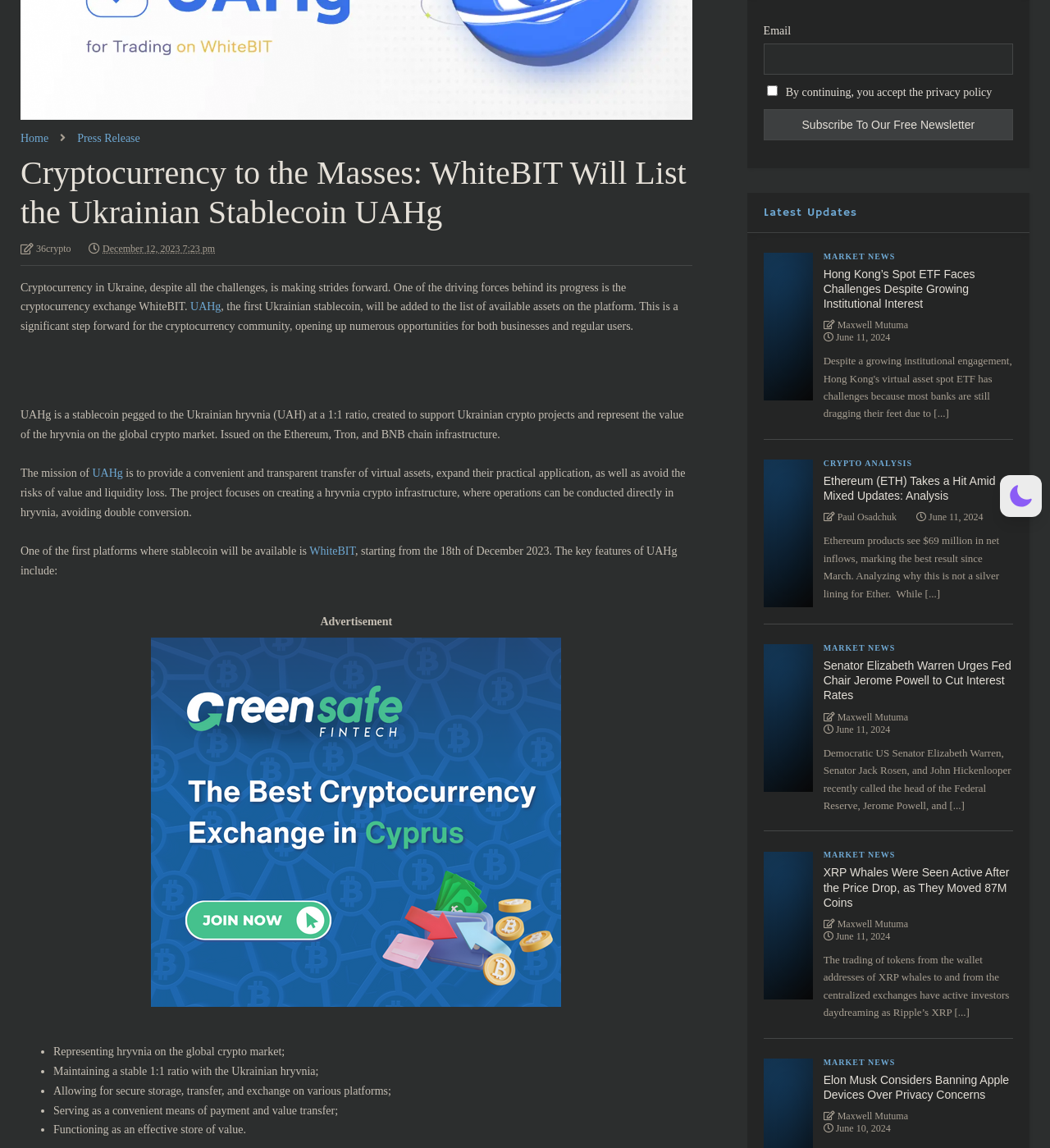Using the element description provided, determine the bounding box coordinates in the format (top-left x, top-left y, bottom-right x, bottom-right y). Ensure that all values are floating point numbers between 0 and 1. Element description: WhiteBIT

[0.295, 0.475, 0.338, 0.486]